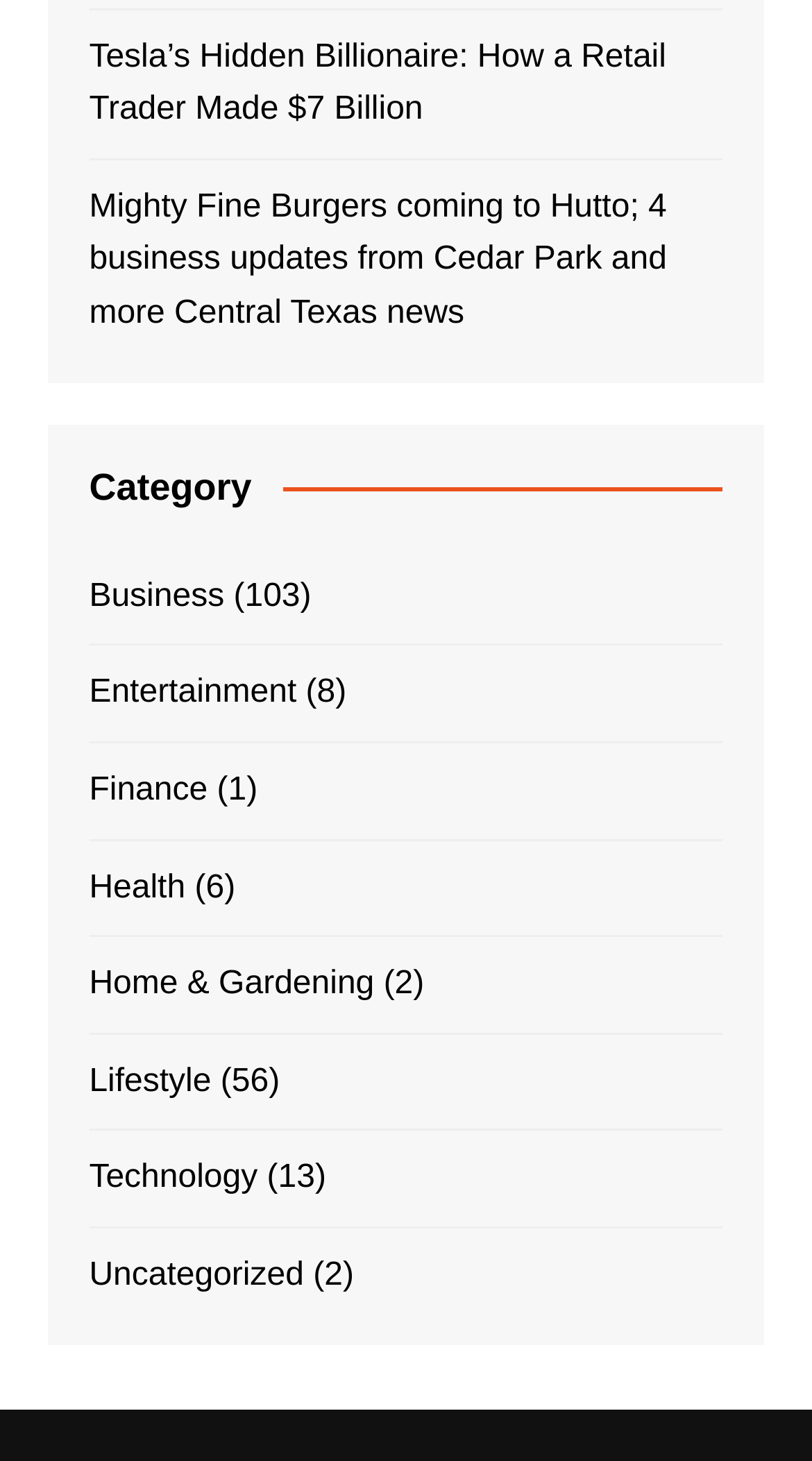Find the bounding box coordinates for the area that must be clicked to perform this action: "Browse the 'Entertainment' category".

[0.11, 0.457, 0.365, 0.493]